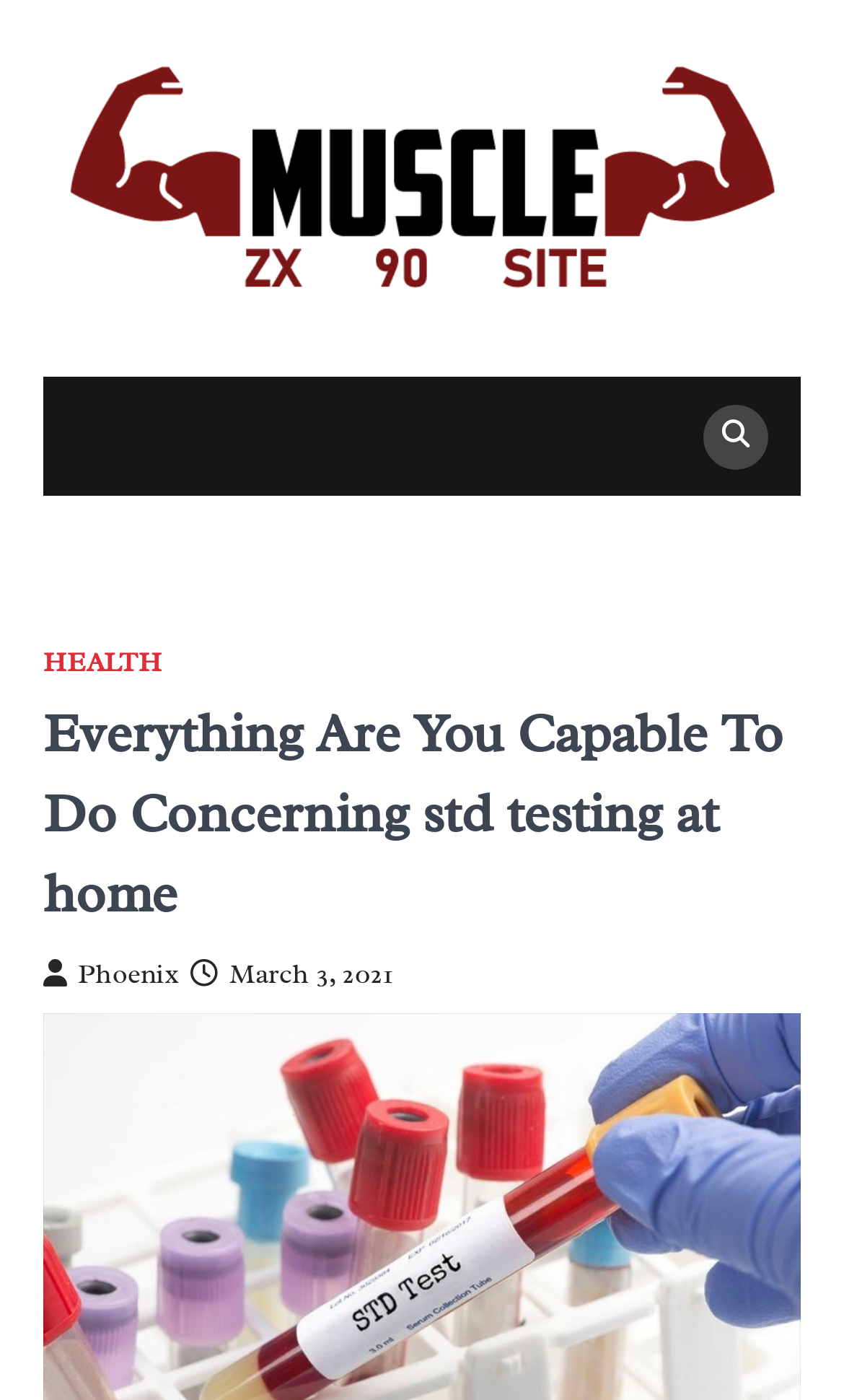What is the date of the latest article?
With the help of the image, please provide a detailed response to the question.

I found this by looking at the link with the Unicode character '' and the text 'March 3, 2021', which is a sub-element of the header element, suggesting that it is the date of the latest article.